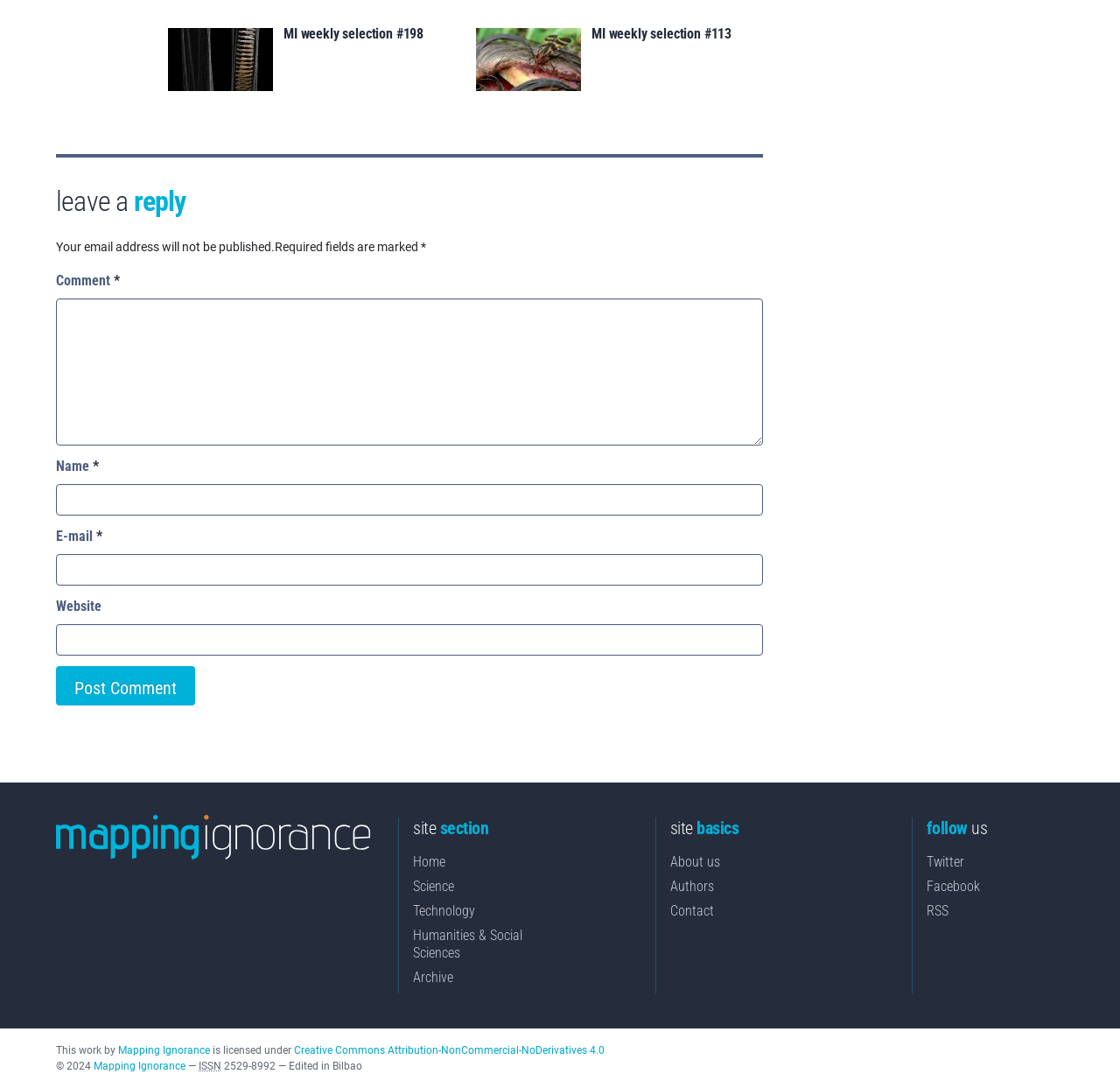Locate the bounding box coordinates of the element you need to click to accomplish the task described by this instruction: "Post a comment".

[0.05, 0.612, 0.174, 0.648]